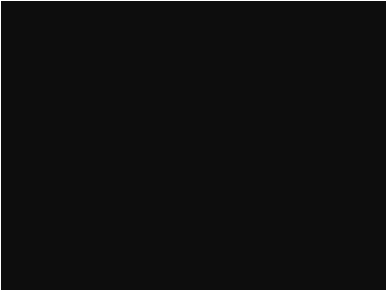What is the purpose of the 'Quick view' button?
Look at the webpage screenshot and answer the question with a detailed explanation.

The 'Quick view' button is likely intended to provide users with a quick and easy way to access more information about the Suntour suspension seatpost. By clicking on this button, users can presumably view additional details, features, or specifications of the product without having to navigate to a separate page or section.